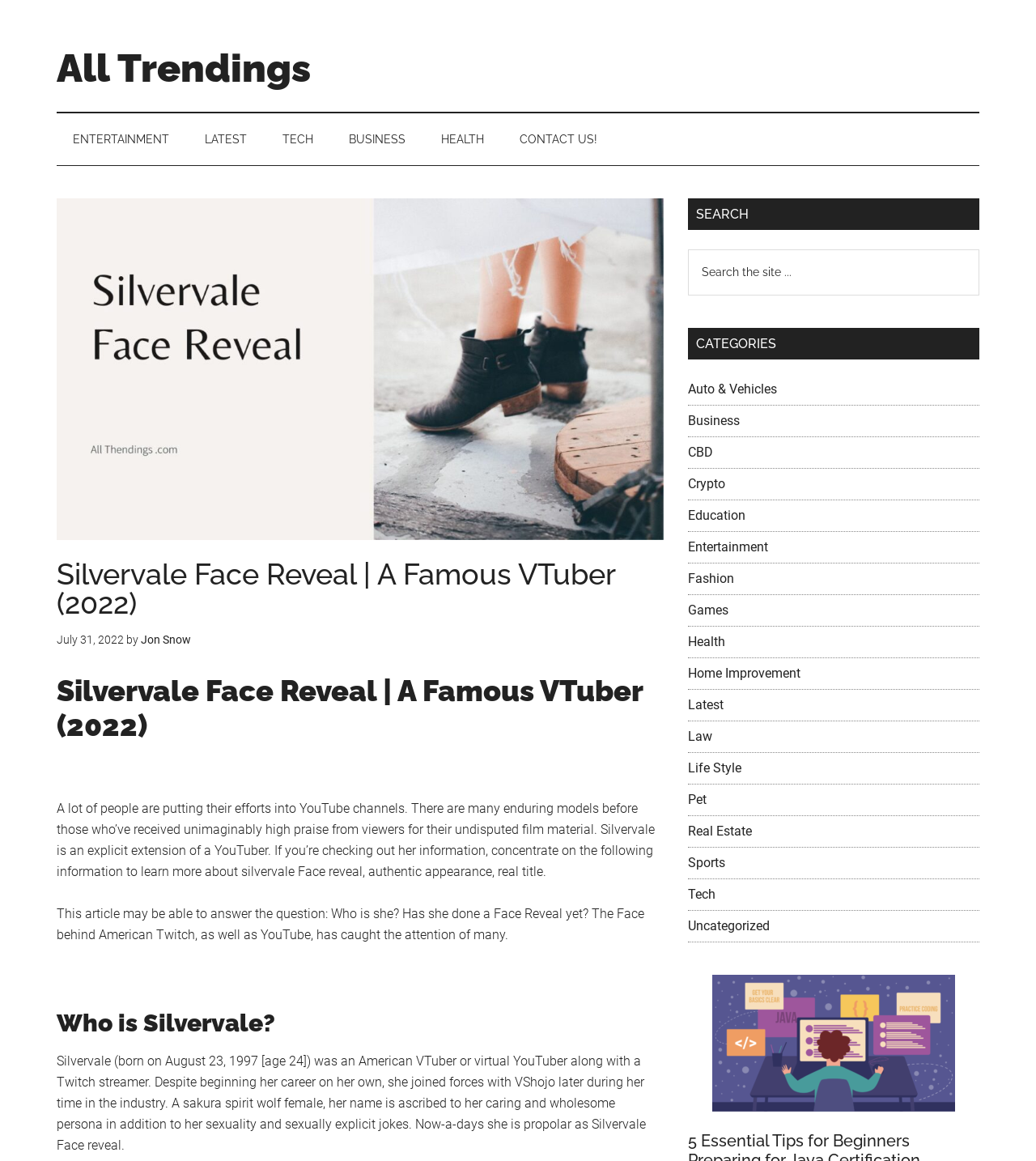Please locate the bounding box coordinates for the element that should be clicked to achieve the following instruction: "Visit the HEALTH category". Ensure the coordinates are given as four float numbers between 0 and 1, i.e., [left, top, right, bottom].

[0.41, 0.098, 0.483, 0.142]